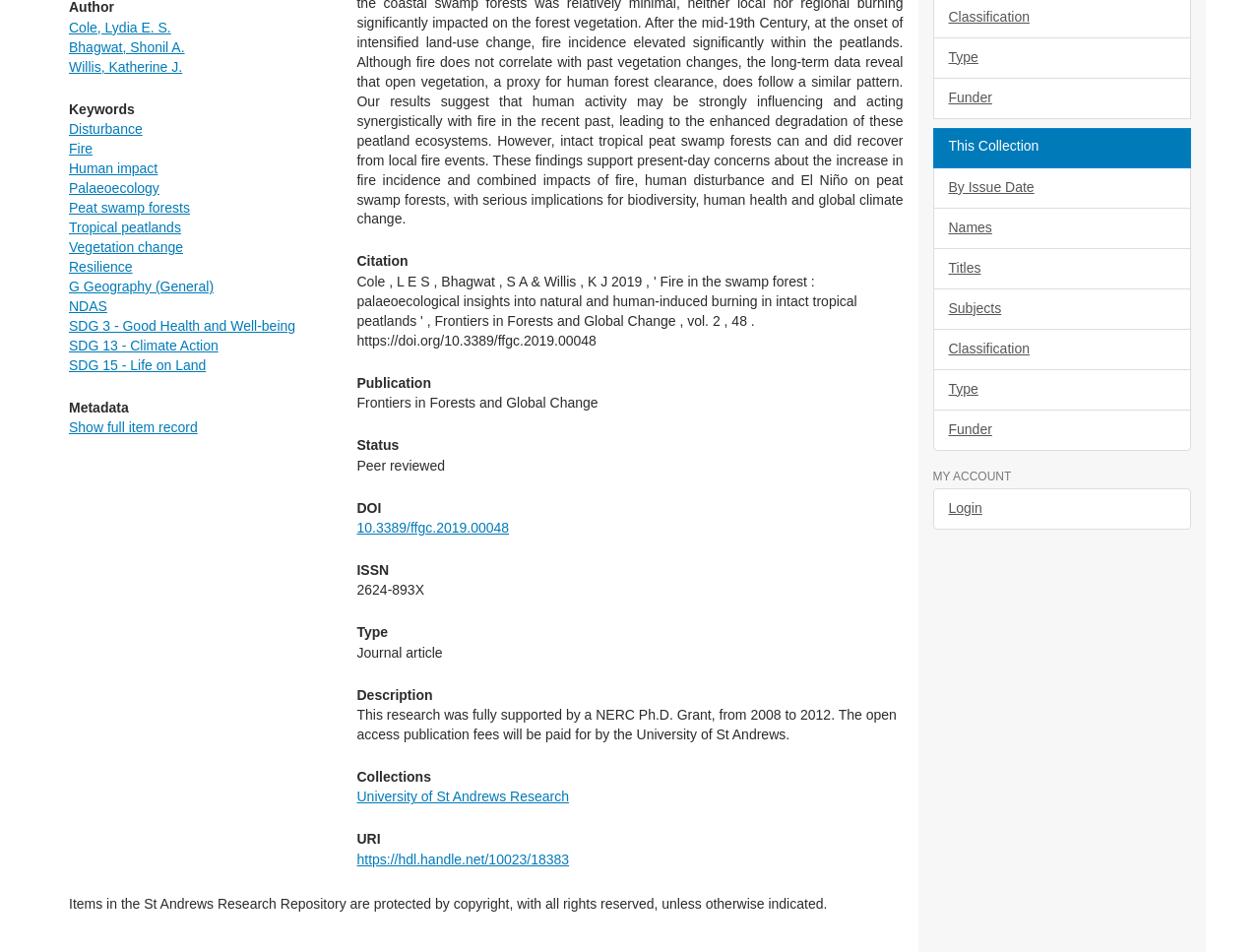Identify the bounding box of the HTML element described here: "Cole, Lydia E. S.". Provide the coordinates as four float numbers between 0 and 1: [left, top, right, bottom].

[0.055, 0.02, 0.136, 0.037]